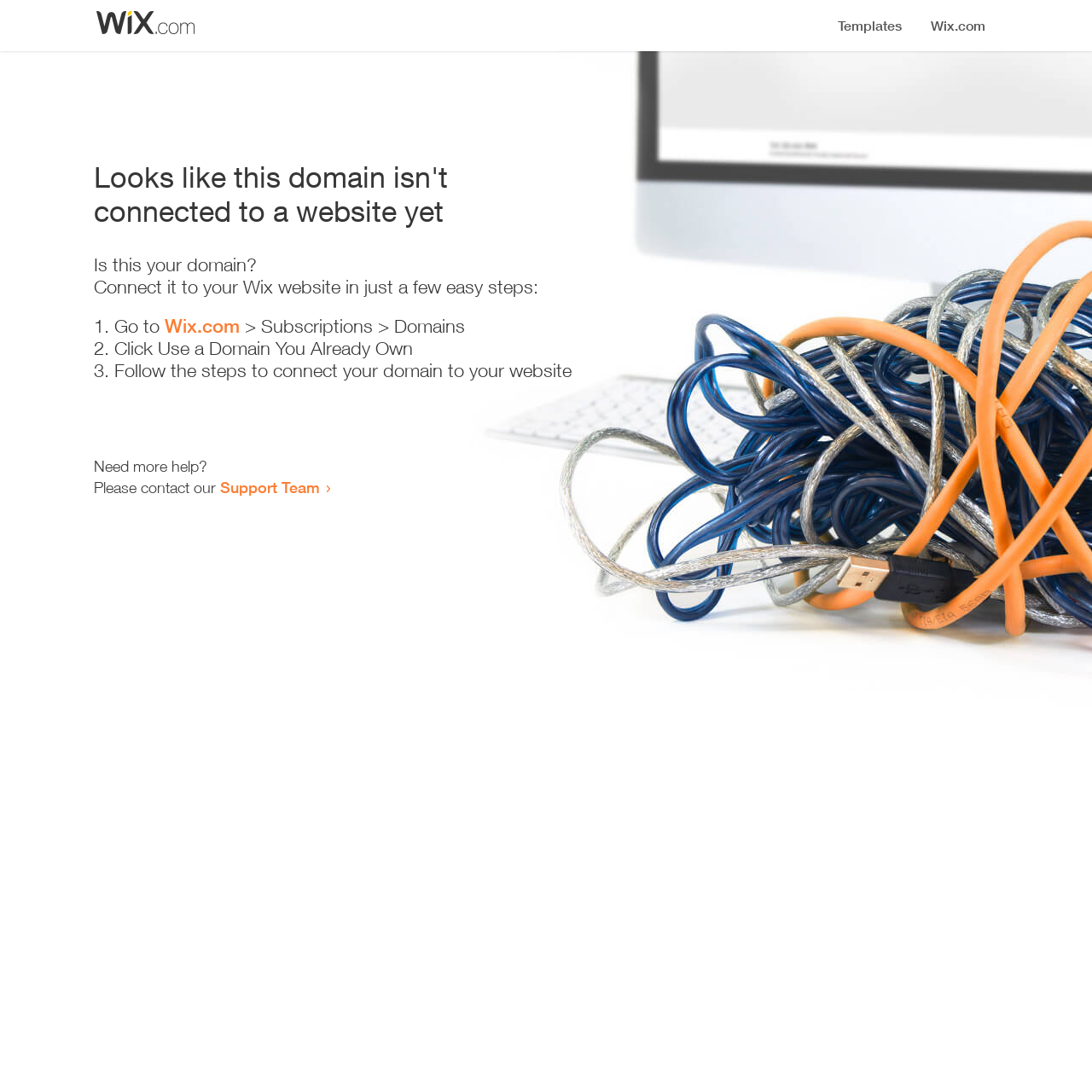Where can I get more help?
Please respond to the question with as much detail as possible.

The webpage provides a link to the 'Support Team' where I can get more help, as stated in the text 'Need more help? Please contact our Support Team'.